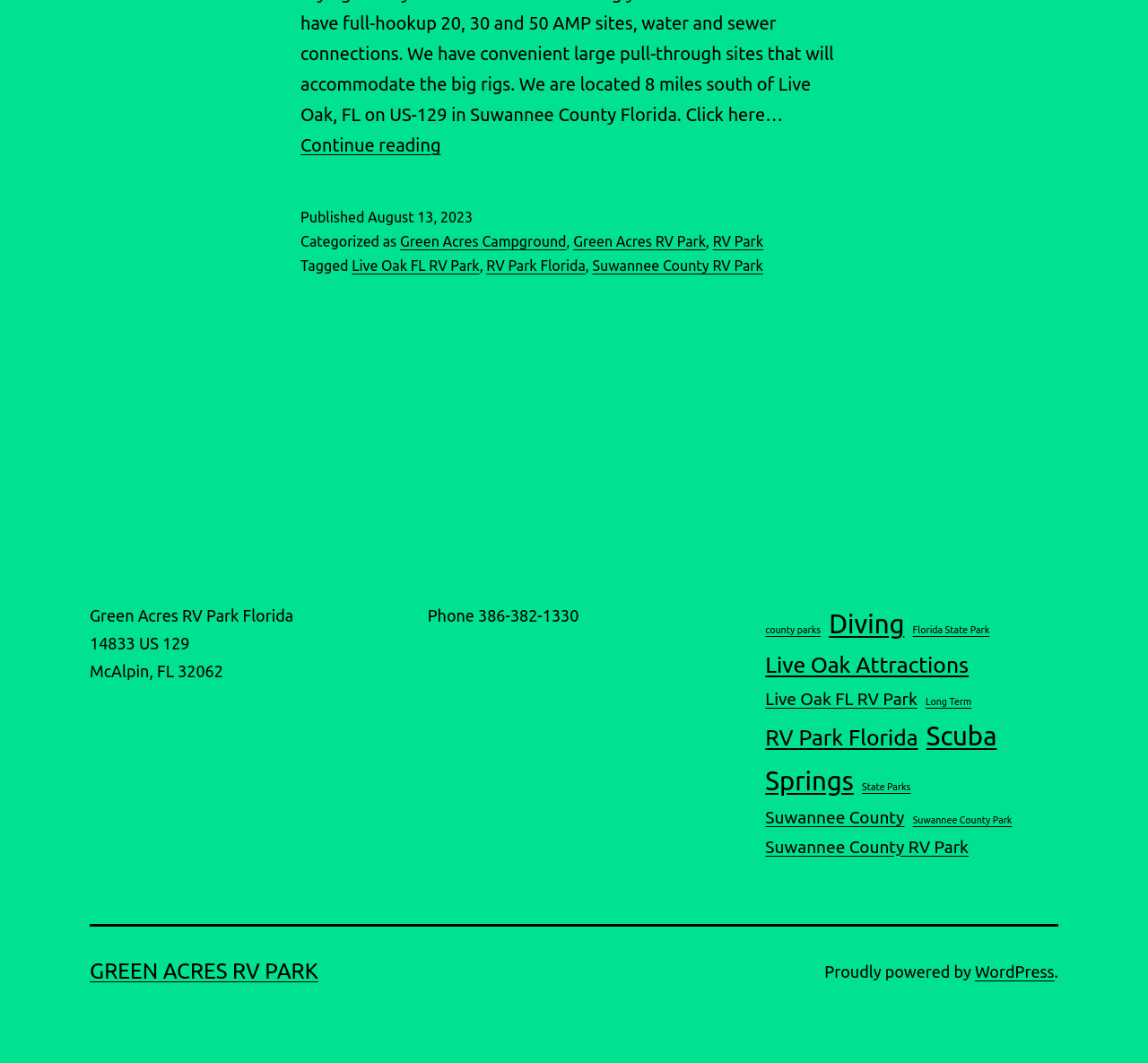What is the name of the RV park?
Using the visual information, respond with a single word or phrase.

Green Acres RV Park